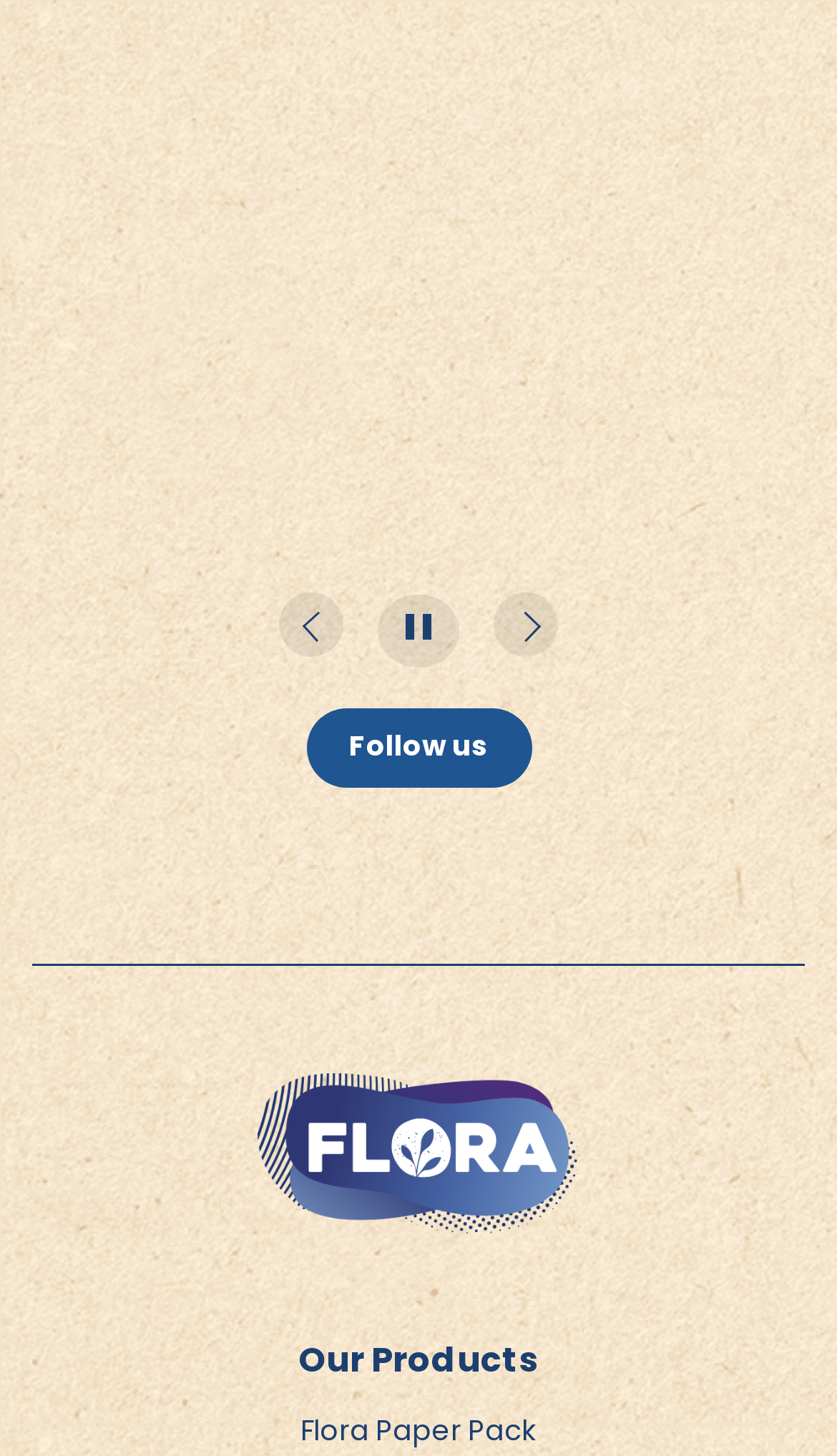Respond to the question below with a single word or phrase:
What is the name of the product linked at the bottom of the page?

Flora Paper Pack